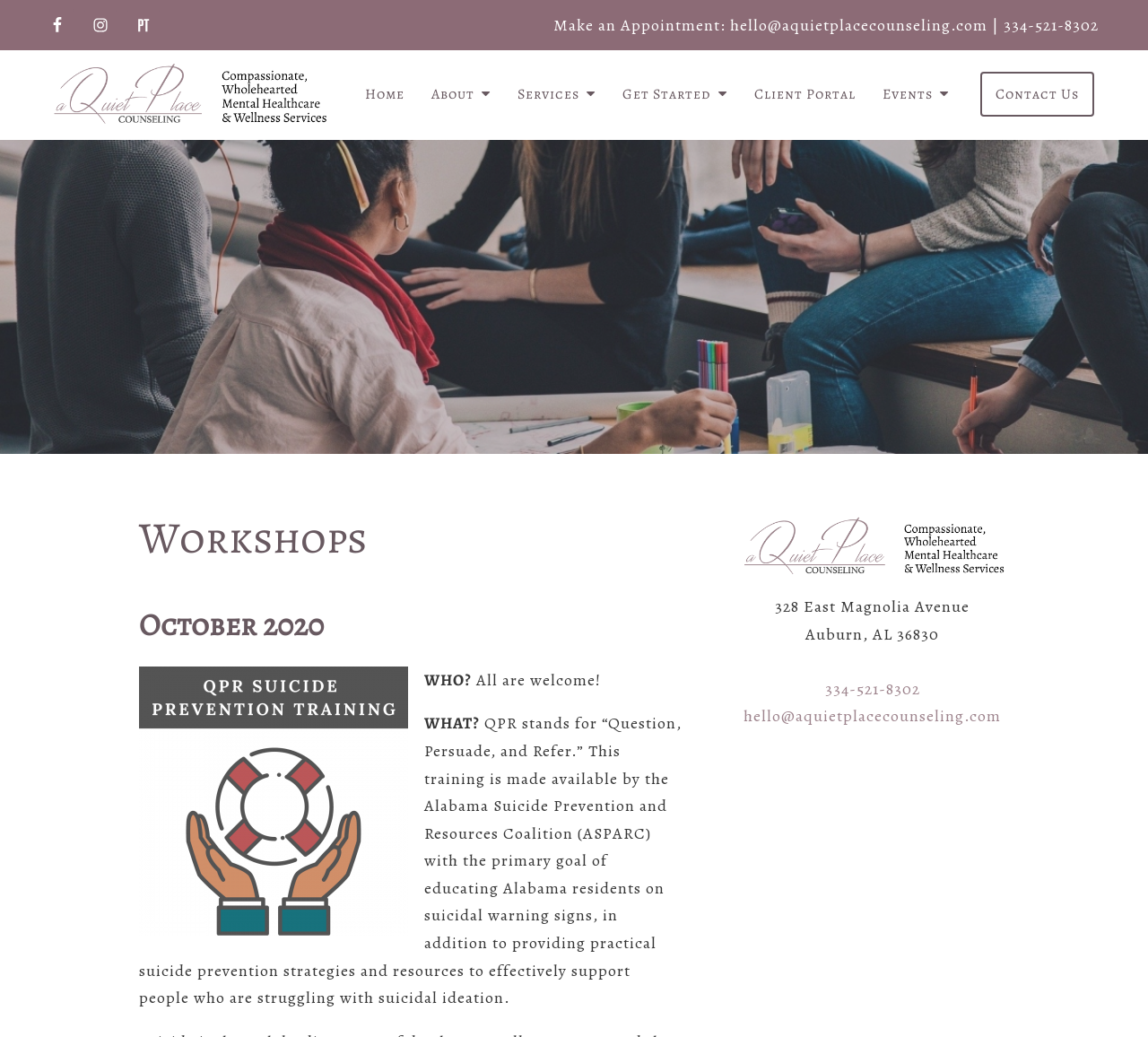Identify the bounding box of the UI element that matches this description: "Services for Clients".

[0.439, 0.112, 0.595, 0.145]